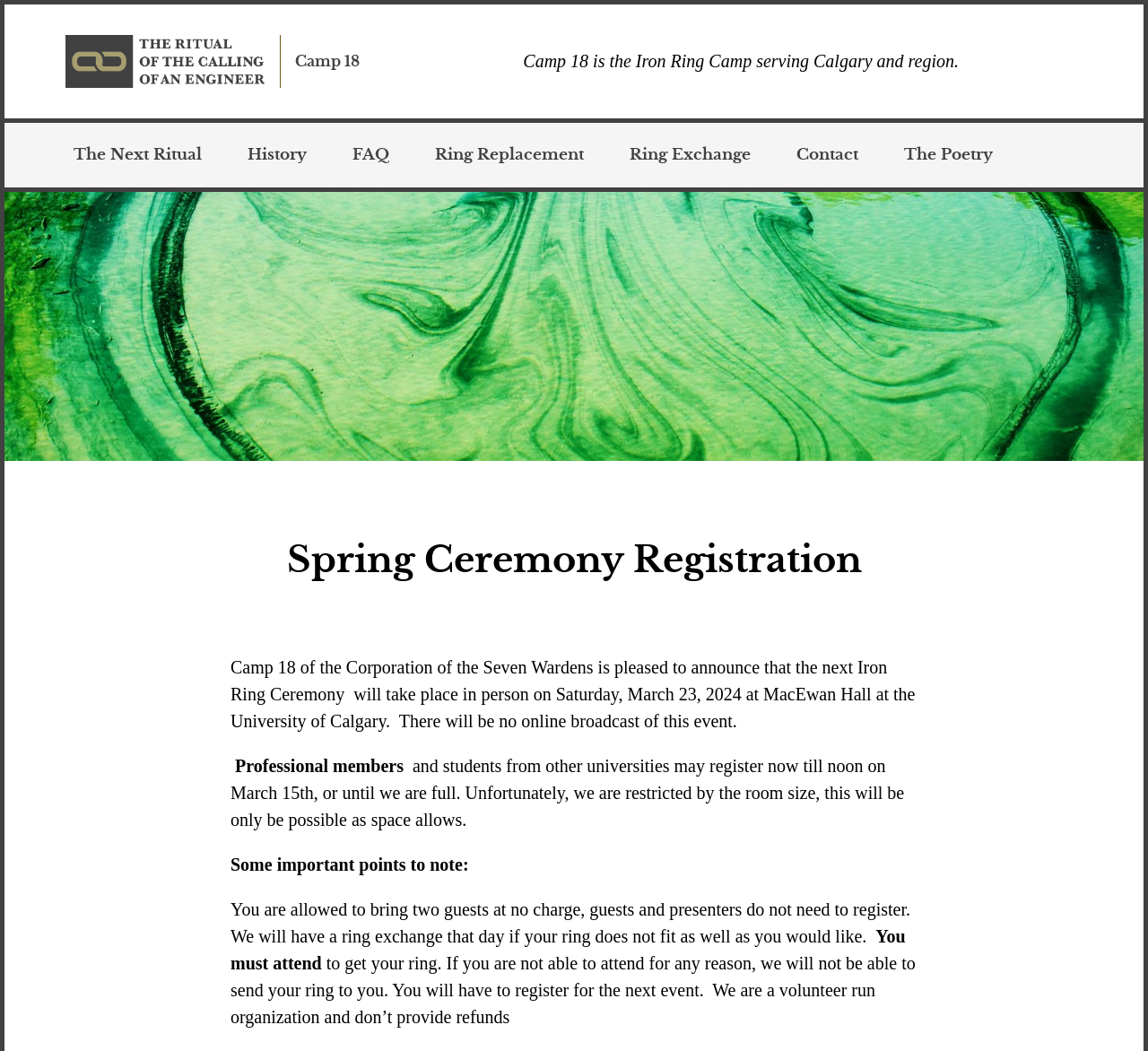Please find and provide the title of the webpage.

Spring Ceremony Registration